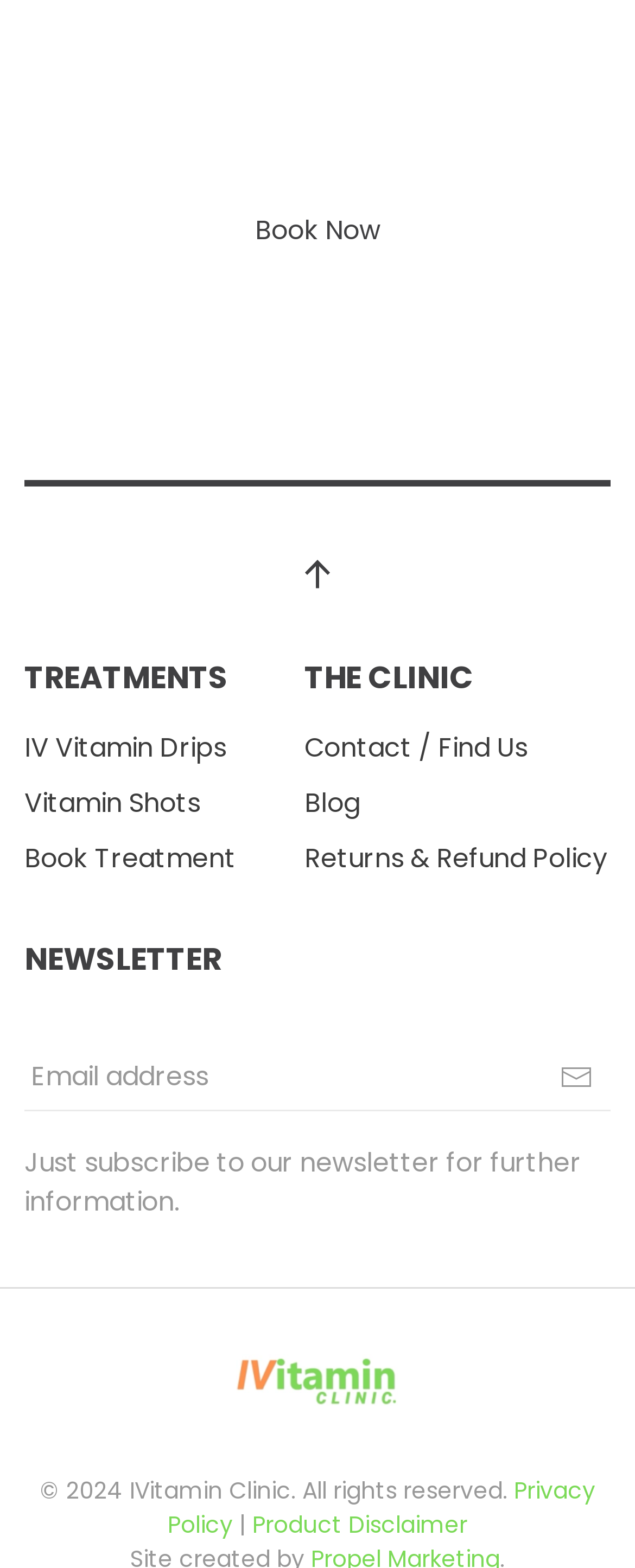Given the webpage screenshot, identify the bounding box of the UI element that matches this description: "title="Subscribe"".

[0.854, 0.665, 0.962, 0.709]